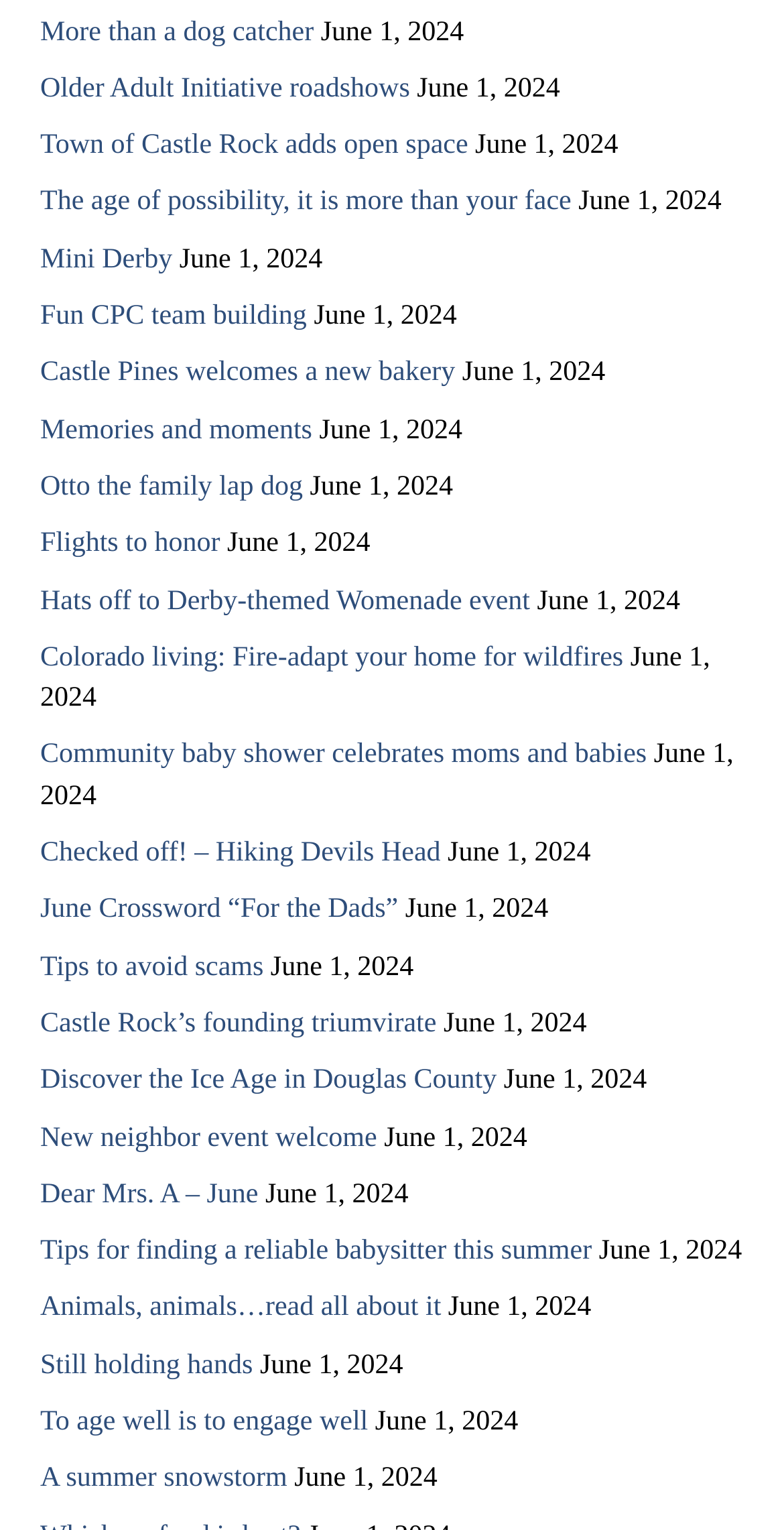Determine the bounding box coordinates for the clickable element to execute this instruction: "Ask a question". Provide the coordinates as four float numbers between 0 and 1, i.e., [left, top, right, bottom].

None